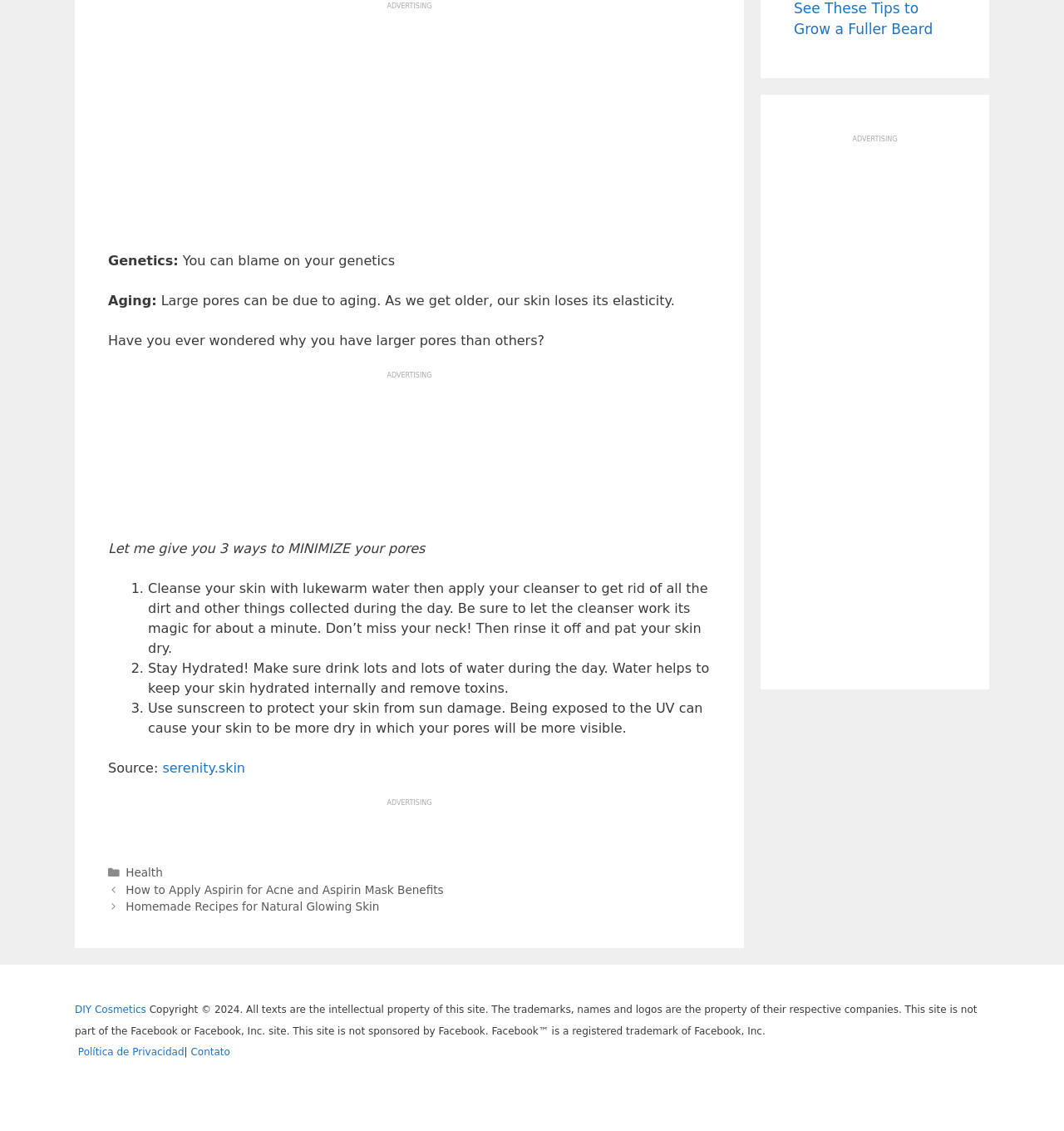Bounding box coordinates are given in the format (top-left x, top-left y, bottom-right x, bottom-right y). All values should be floating point numbers between 0 and 1. Provide the bounding box coordinate for the UI element described as: serenity.skin

[0.153, 0.672, 0.23, 0.686]